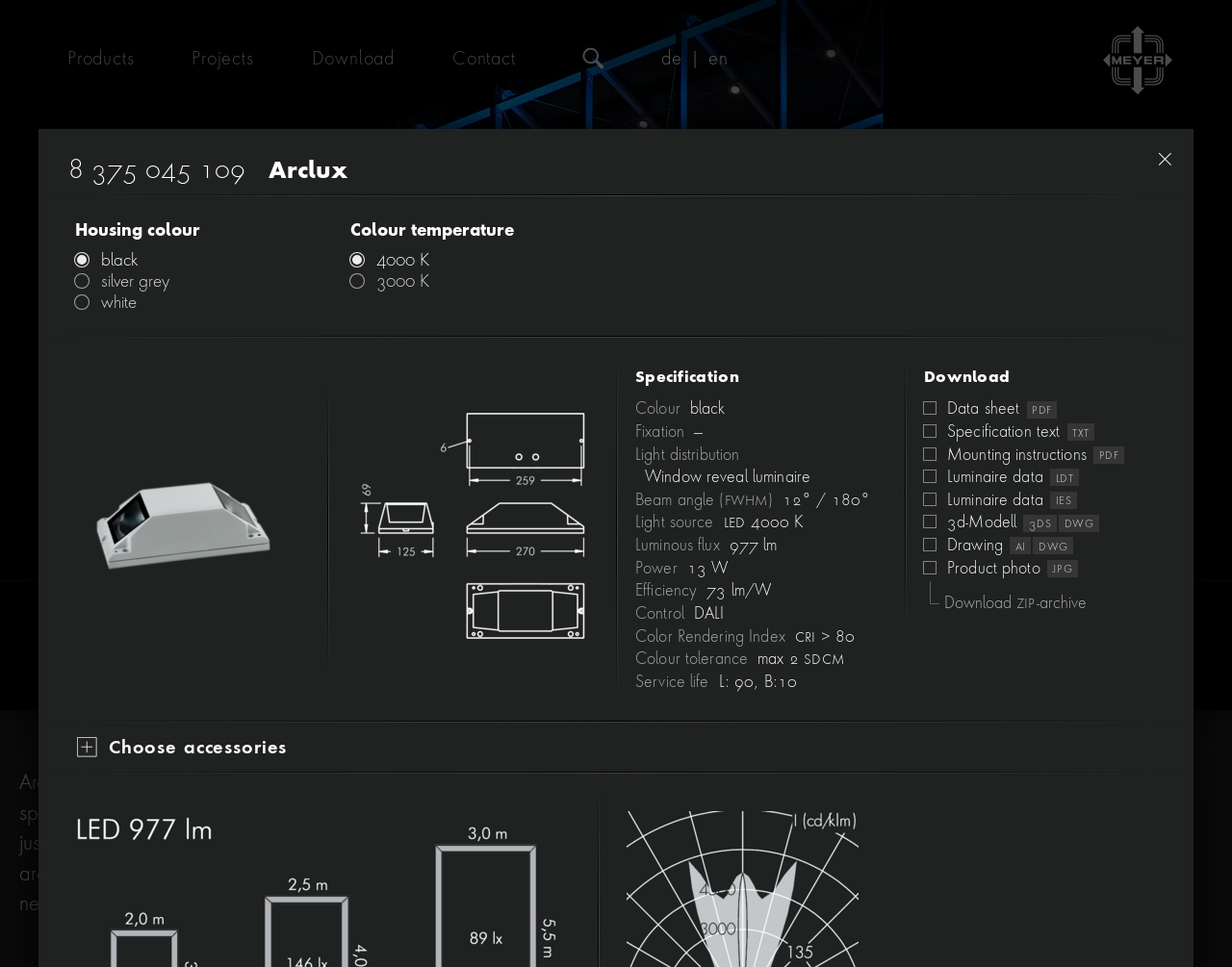What is the control type of the light?
Please provide a full and detailed response to the question.

I found the answer by looking at the description list detail element with the text 'DALI' which is located under the 'Control' term.